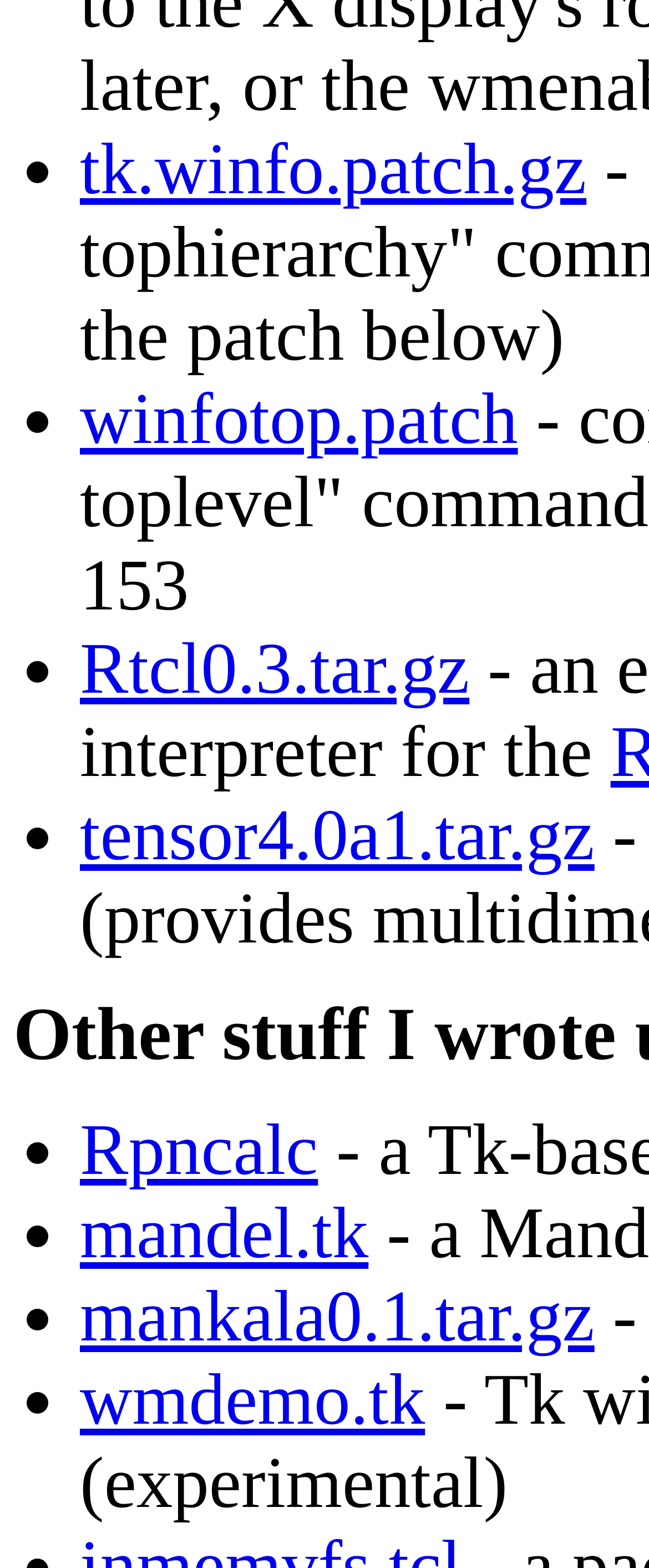Please predict the bounding box coordinates of the element's region where a click is necessary to complete the following instruction: "download Rpncalc". The coordinates should be represented by four float numbers between 0 and 1, i.e., [left, top, right, bottom].

[0.123, 0.708, 0.49, 0.759]